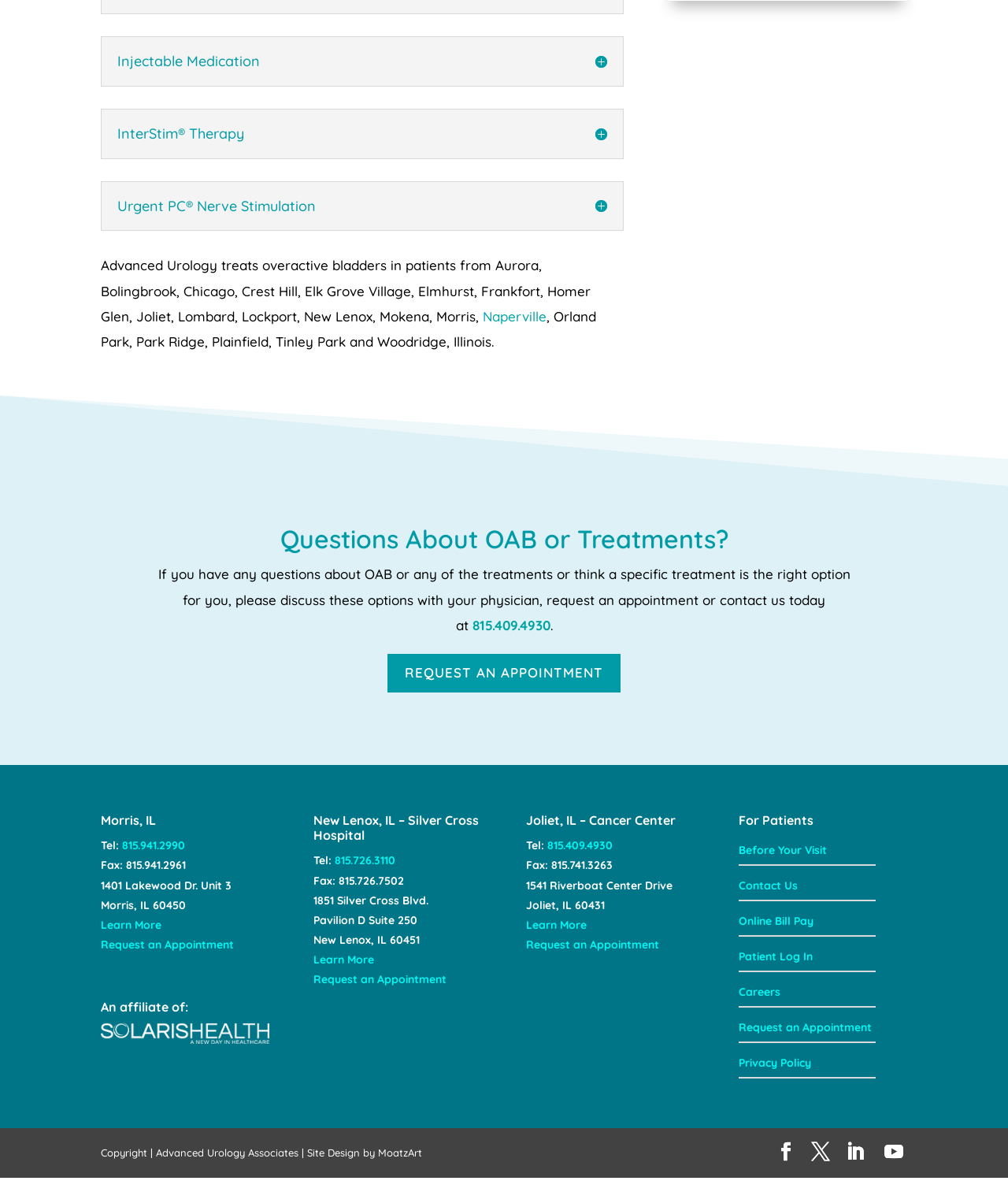Provide a single word or phrase answer to the question: 
What is the fax number for the Morris, IL location?

815.941.2961